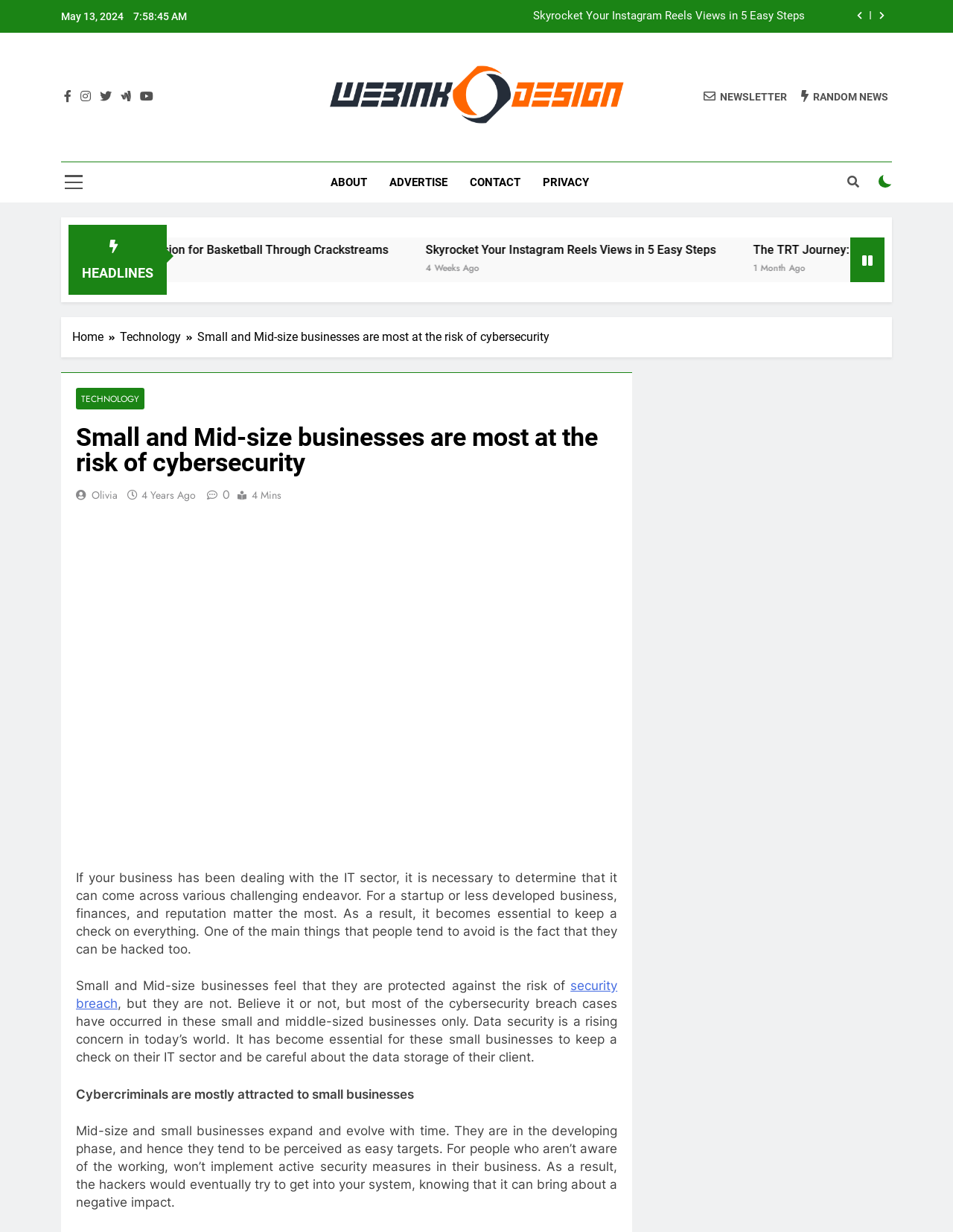Specify the bounding box coordinates of the element's area that should be clicked to execute the given instruction: "Subscribe to the NEWSLETTER". The coordinates should be four float numbers between 0 and 1, i.e., [left, top, right, bottom].

[0.738, 0.073, 0.826, 0.084]